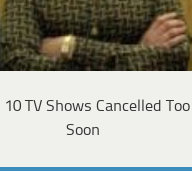Analyze the image and deliver a detailed answer to the question: What is the purpose of the image design?

According to the caption, the design of the image aims to engage readers by invoking curiosity about the TV shows that were cancelled too soon, suggesting that the purpose of the image design is to draw readers in and encourage them to explore the content further.